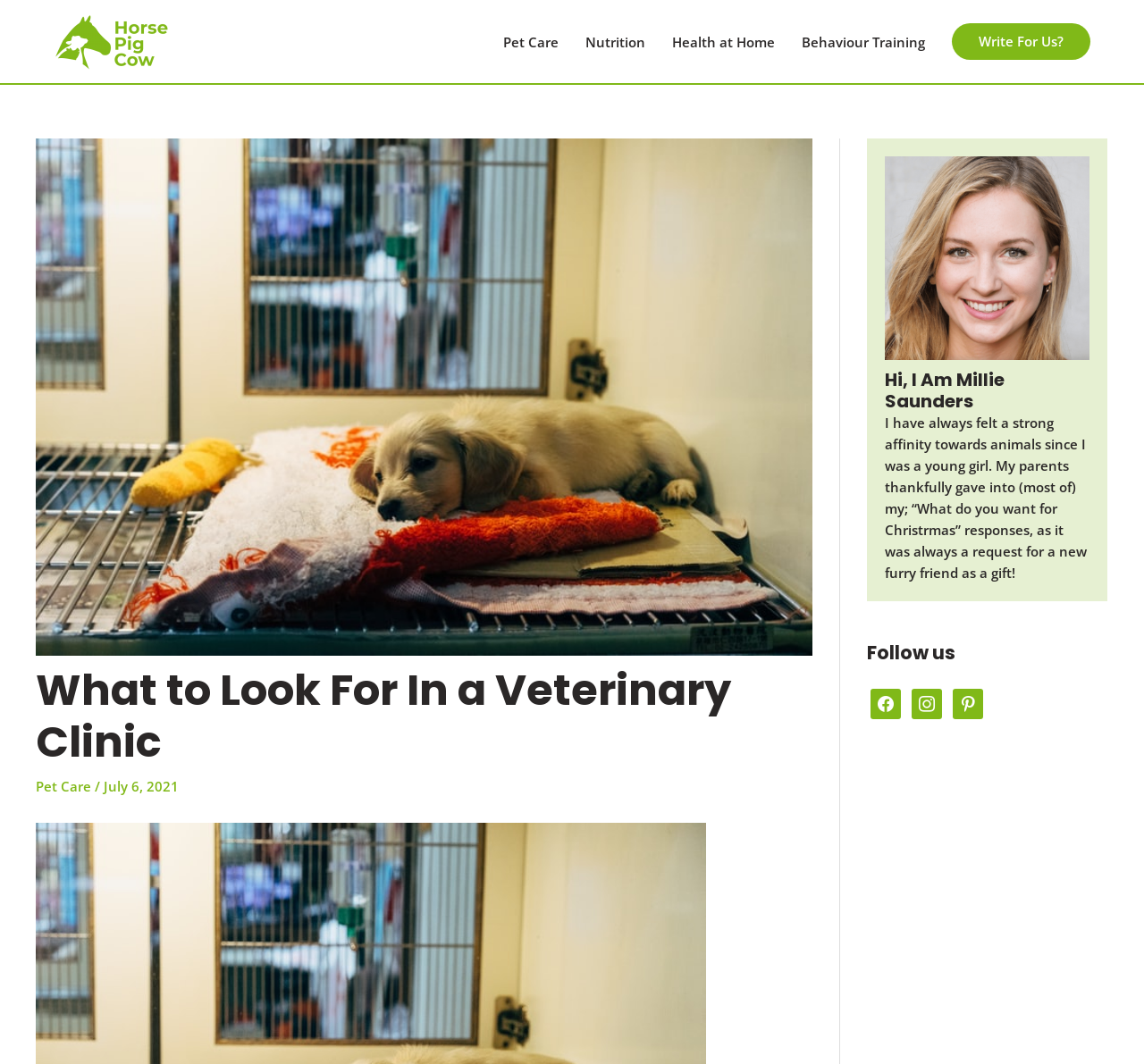Specify the bounding box coordinates of the area that needs to be clicked to achieve the following instruction: "Learn about Behaviour Training".

[0.689, 0.014, 0.82, 0.064]